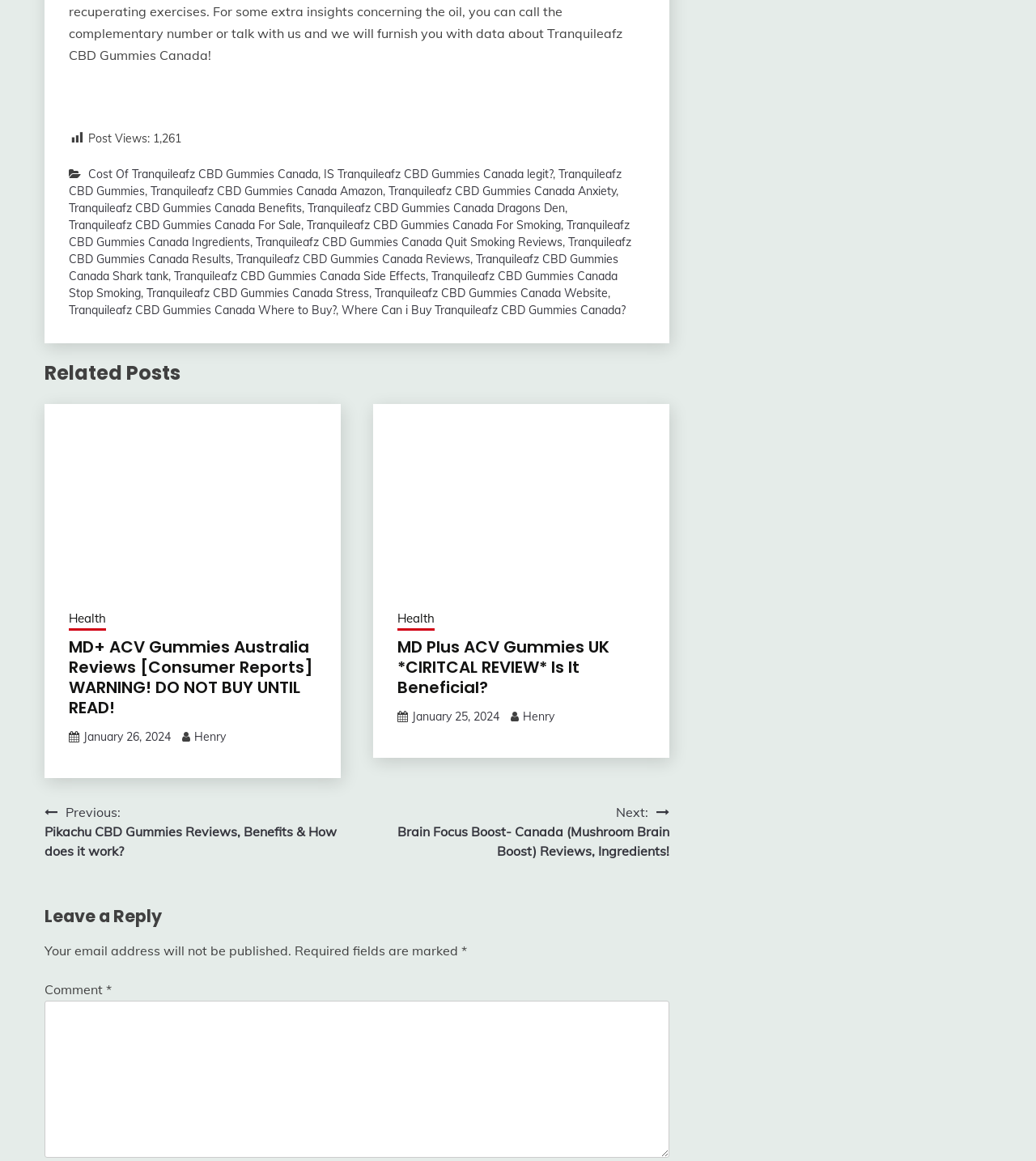Locate the coordinates of the bounding box for the clickable region that fulfills this instruction: "Enter a comment in the text box".

[0.043, 0.862, 0.646, 0.997]